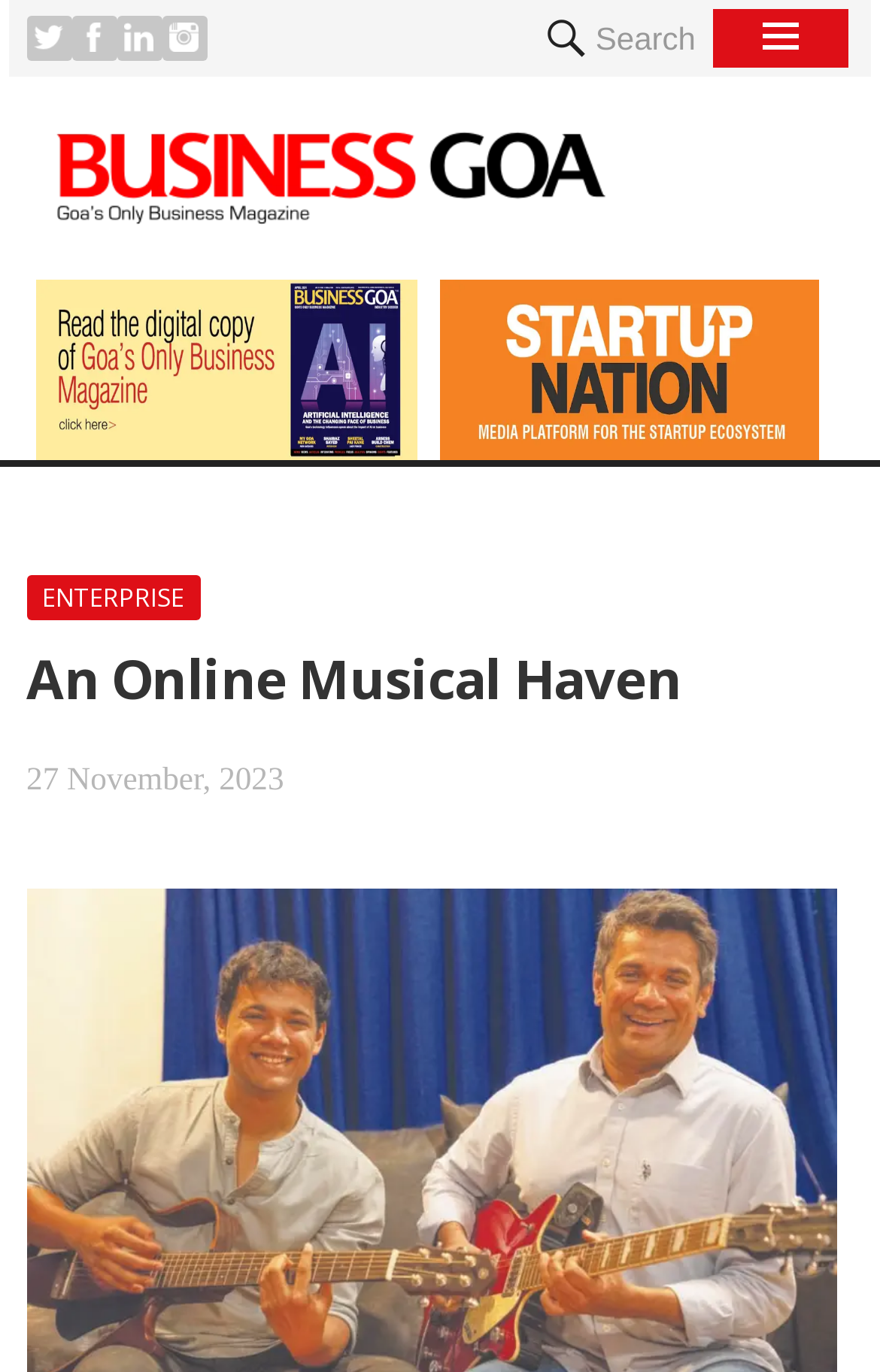Please give a concise answer to this question using a single word or phrase: 
What is the text next to the search button?

Search